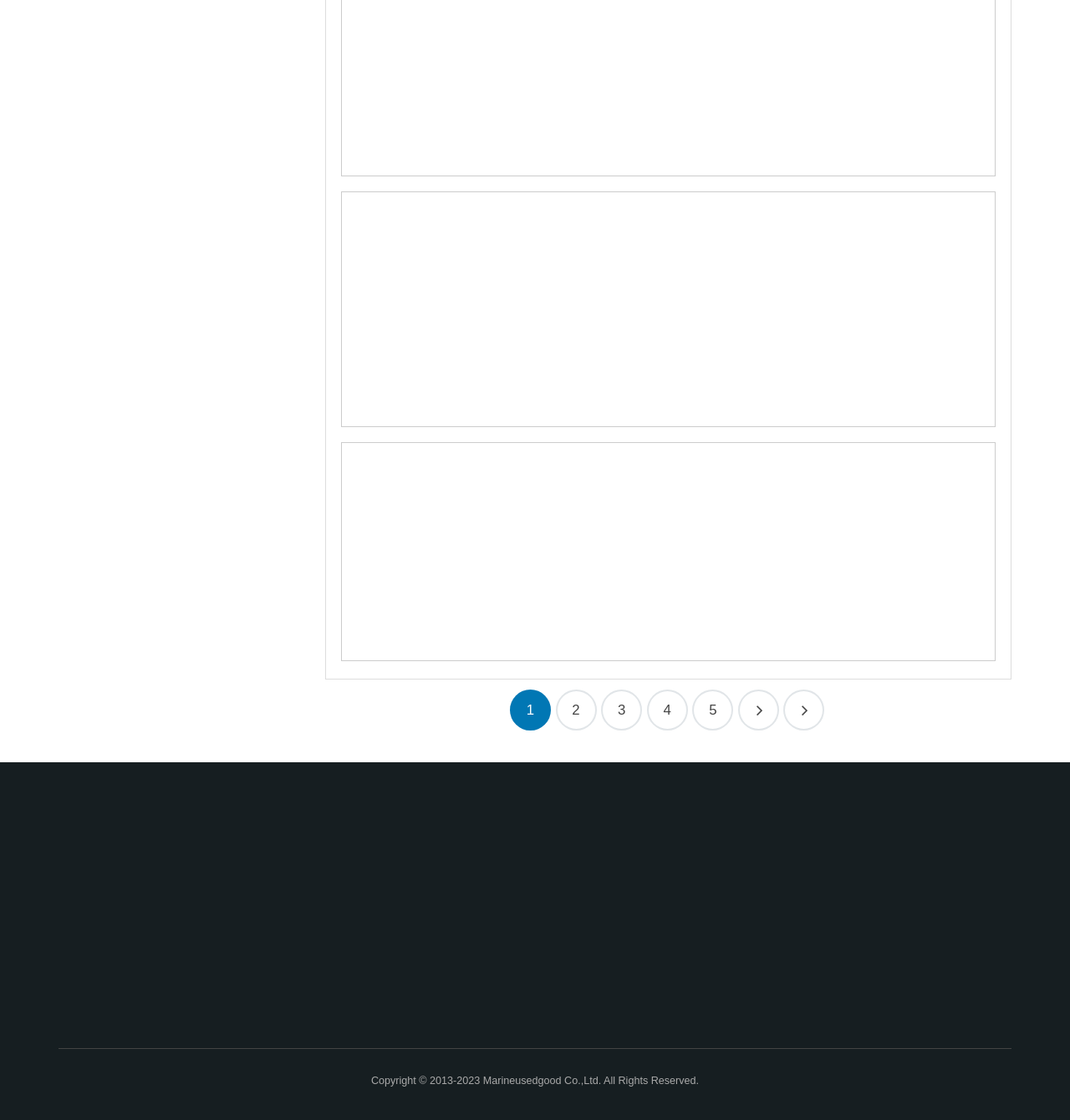Identify the bounding box coordinates for the element you need to click to achieve the following task: "Contact us through phone number 447986703". The coordinates must be four float values ranging from 0 to 1, formatted as [left, top, right, bottom].

[0.527, 0.735, 0.576, 0.746]